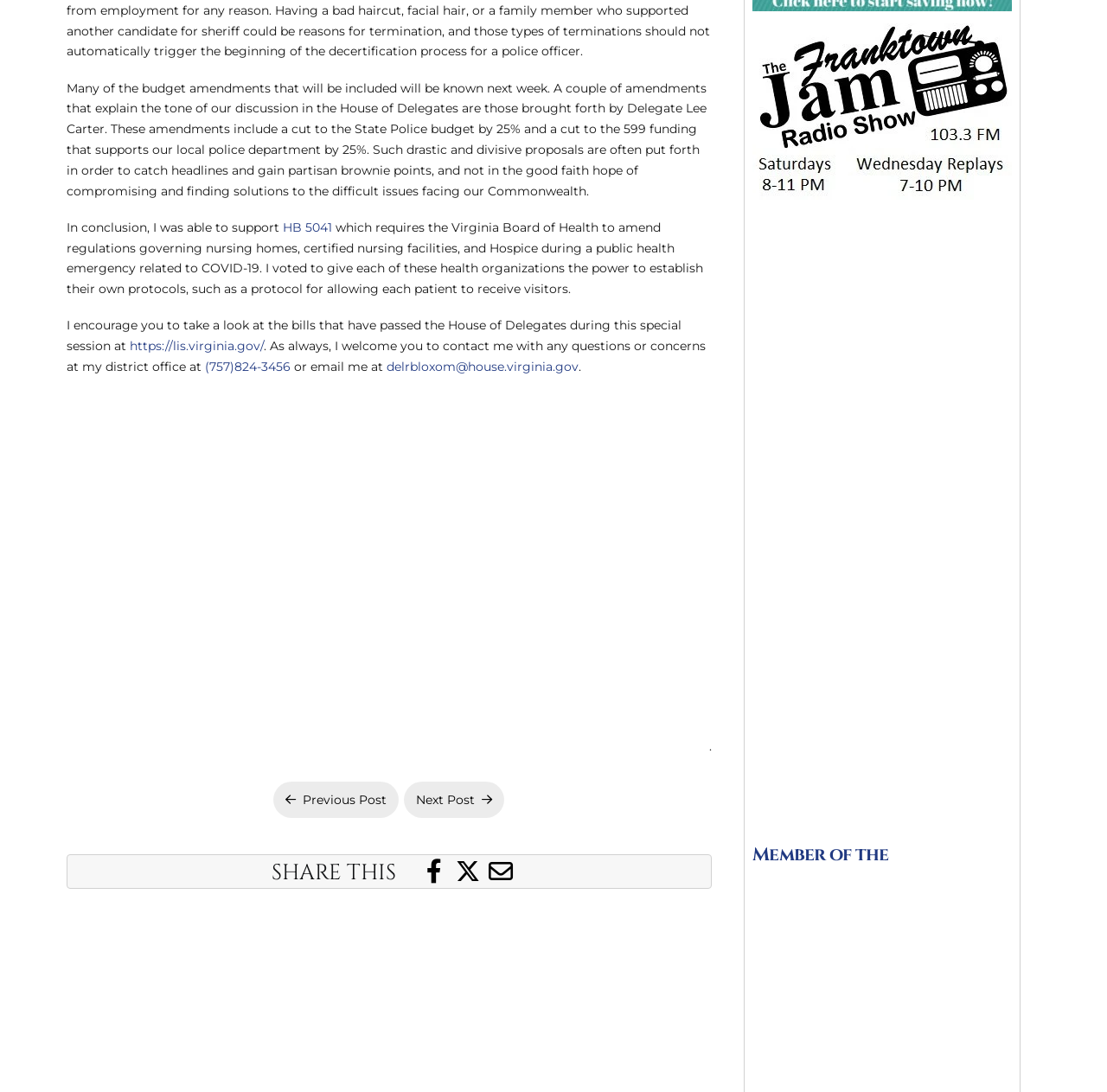Use a single word or phrase to answer the following:
What is the purpose of HB 5041?

Amend regulations for nursing homes